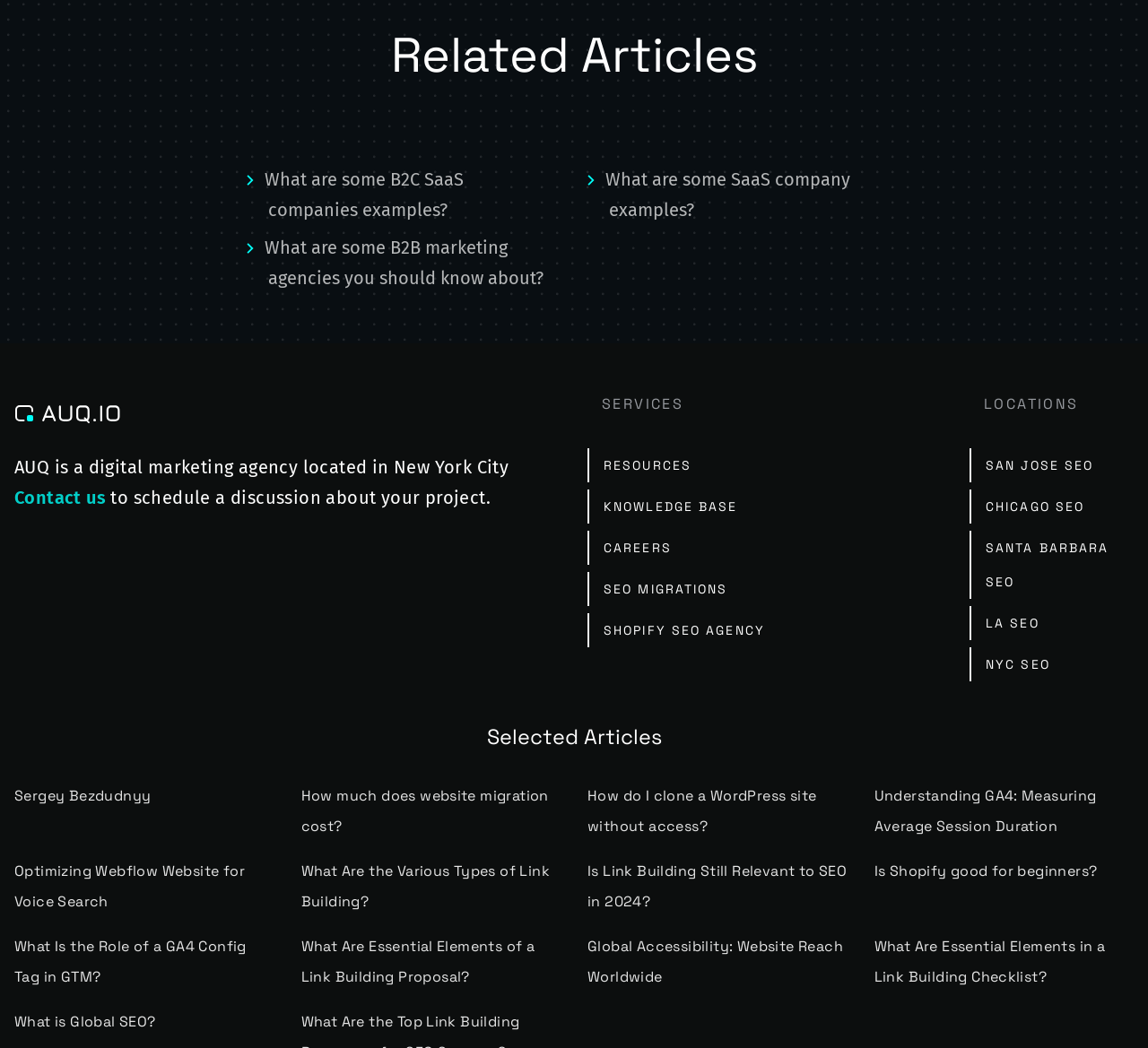Answer this question in one word or a short phrase: What services does the agency offer?

SEO MIGRATIONS, SHOPIFY SEO AGENCY